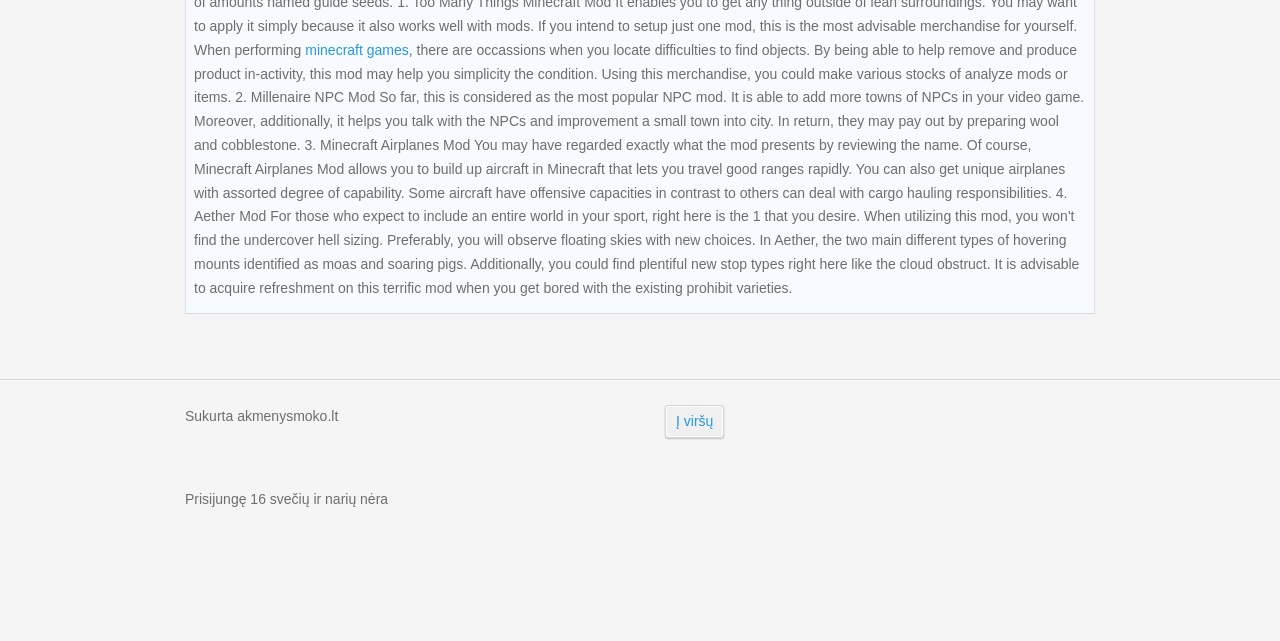Identify the bounding box for the UI element specified in this description: "Į viršų". The coordinates must be four float numbers between 0 and 1, formatted as [left, top, right, bottom].

[0.52, 0.631, 0.566, 0.684]